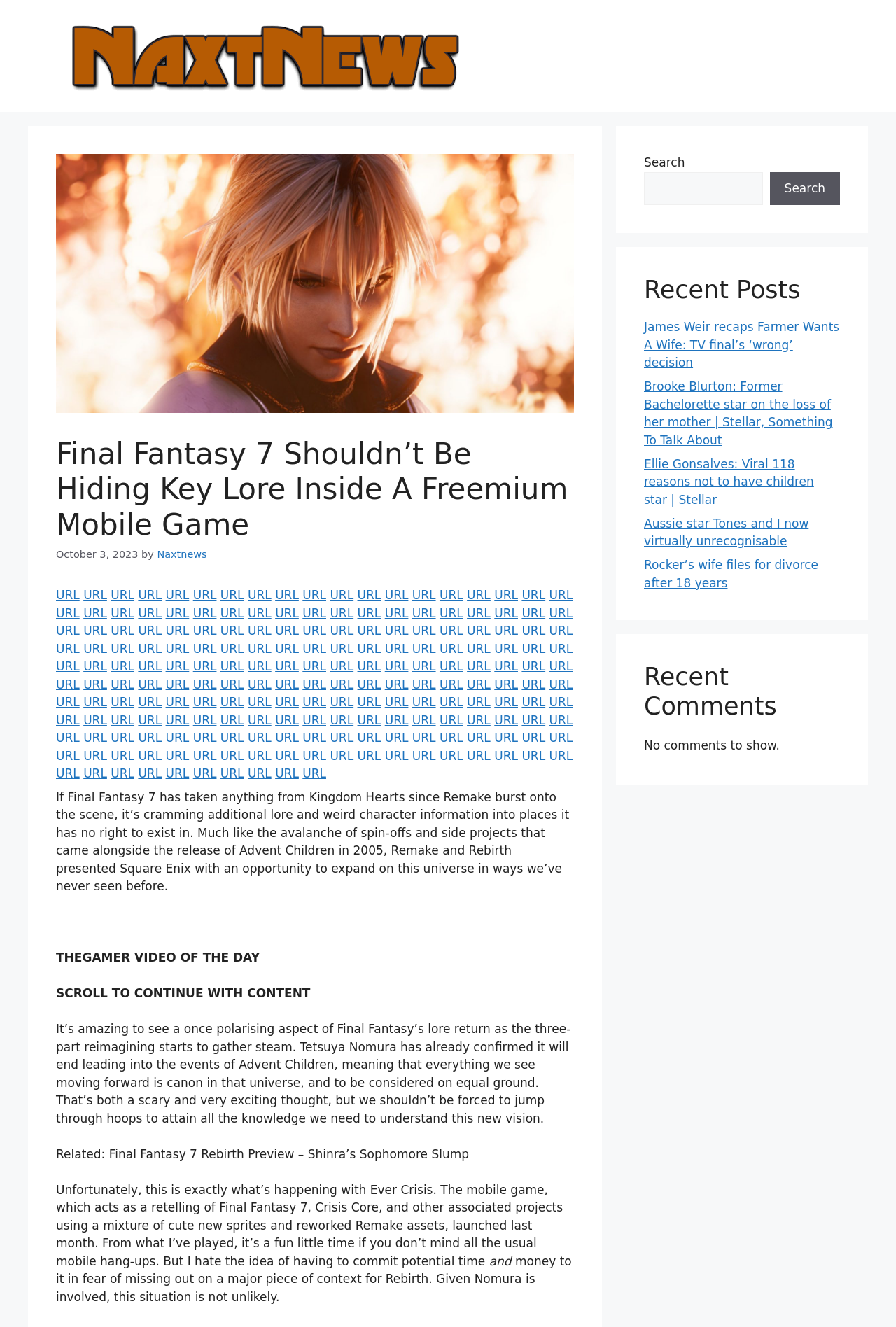How many links are there in the banner?
Look at the screenshot and give a one-word or phrase answer.

1